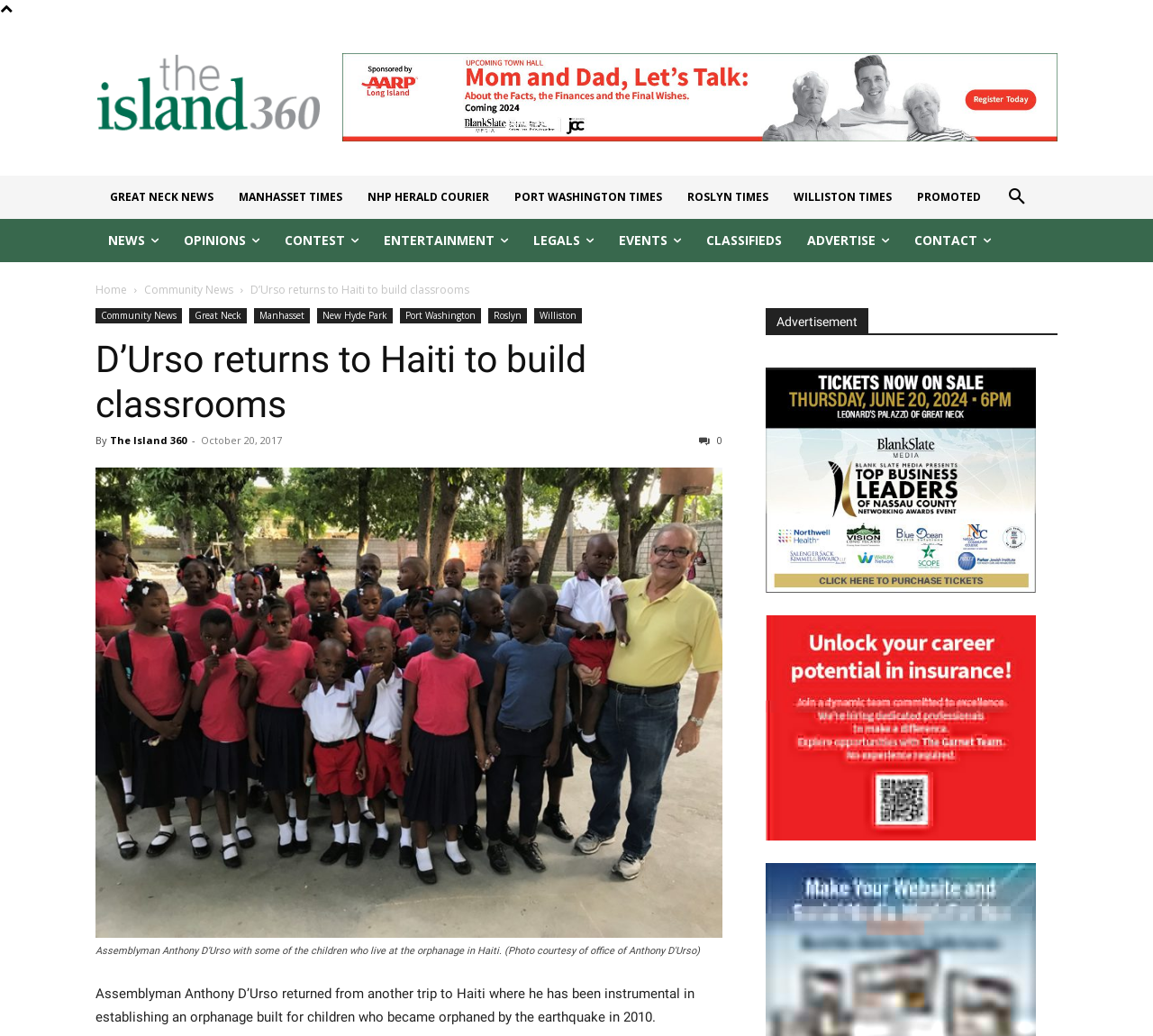Using the provided element description: "Williston", identify the bounding box coordinates. The coordinates should be four floats between 0 and 1 in the order [left, top, right, bottom].

[0.463, 0.298, 0.505, 0.313]